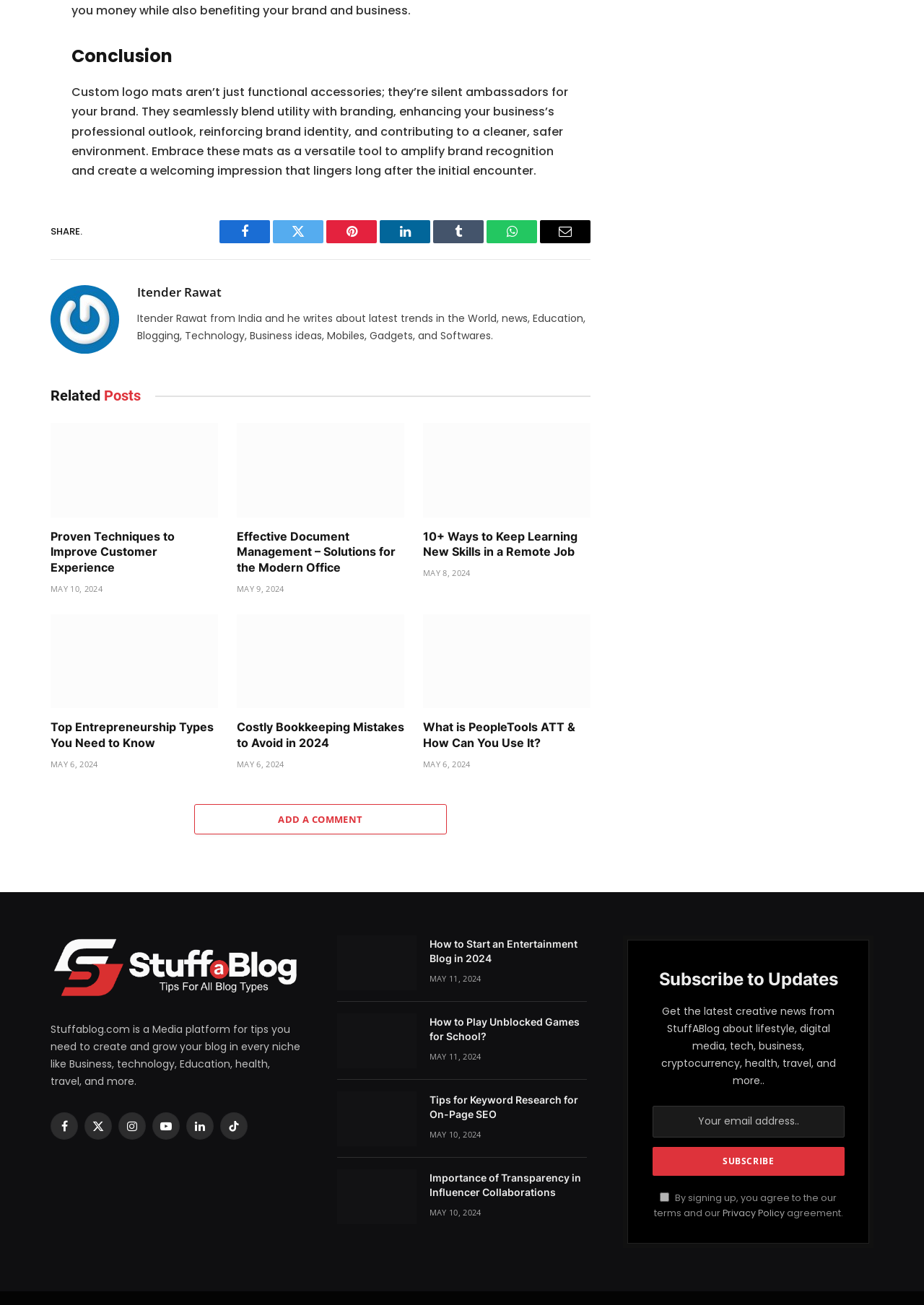Determine the bounding box for the UI element that matches this description: "name="EMAIL" placeholder="Your email address.."".

[0.706, 0.847, 0.914, 0.872]